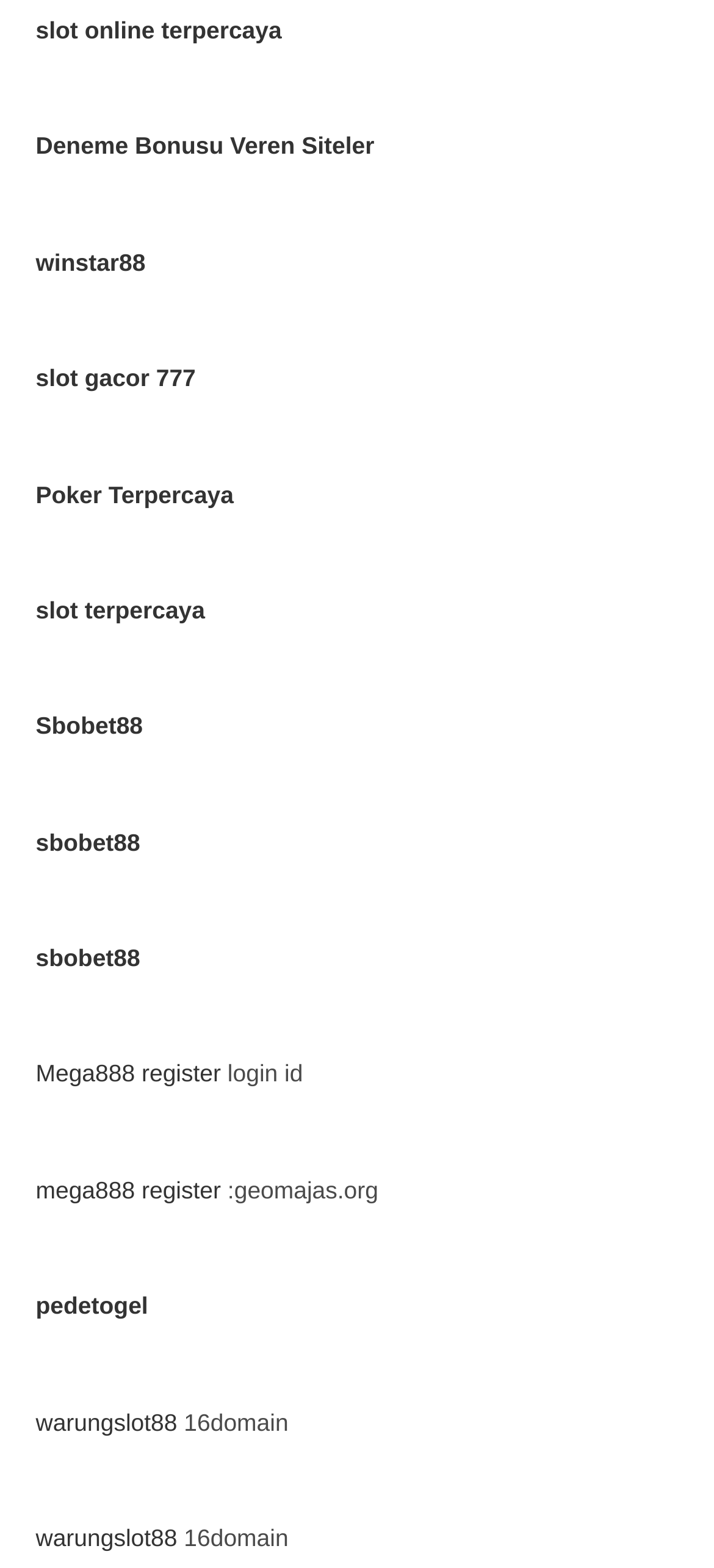Please respond to the question using a single word or phrase:
What is the first link on the webpage?

slot online terpercaya